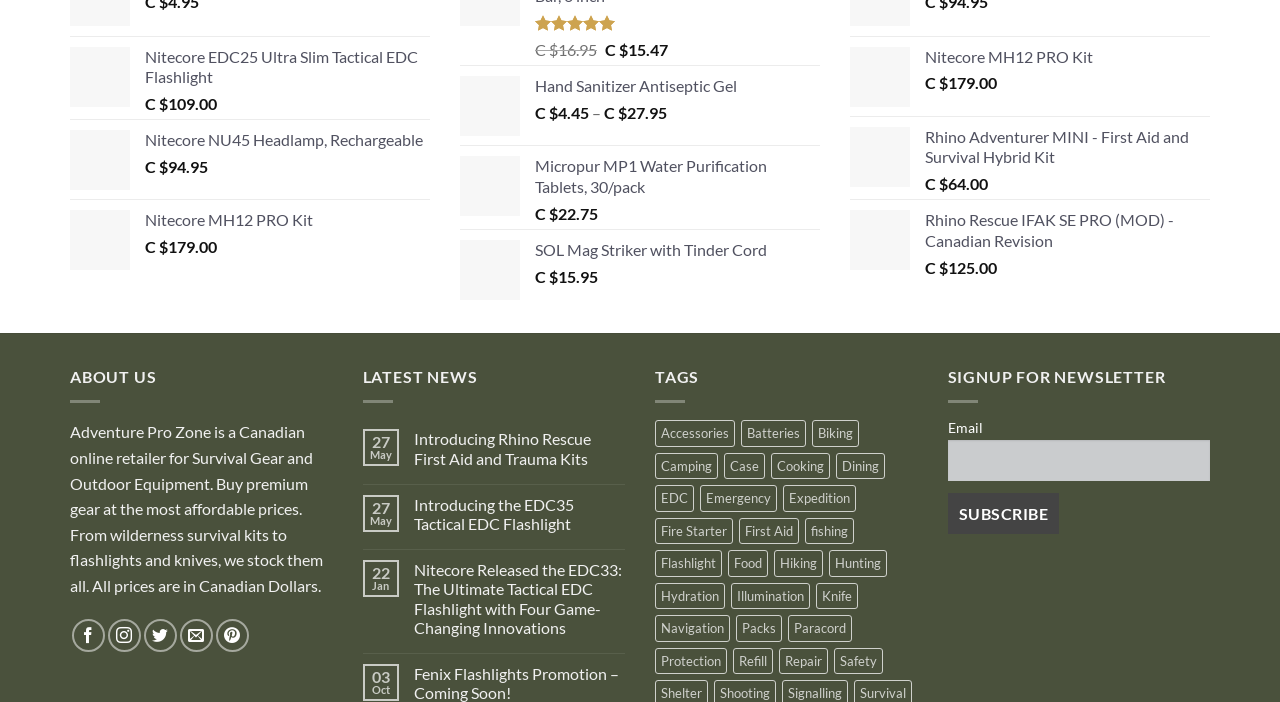Find the bounding box coordinates for the area you need to click to carry out the instruction: "View the details of Hand Sanitizer Antiseptic Gel". The coordinates should be four float numbers between 0 and 1, indicated as [left, top, right, bottom].

[0.418, 0.109, 0.641, 0.138]